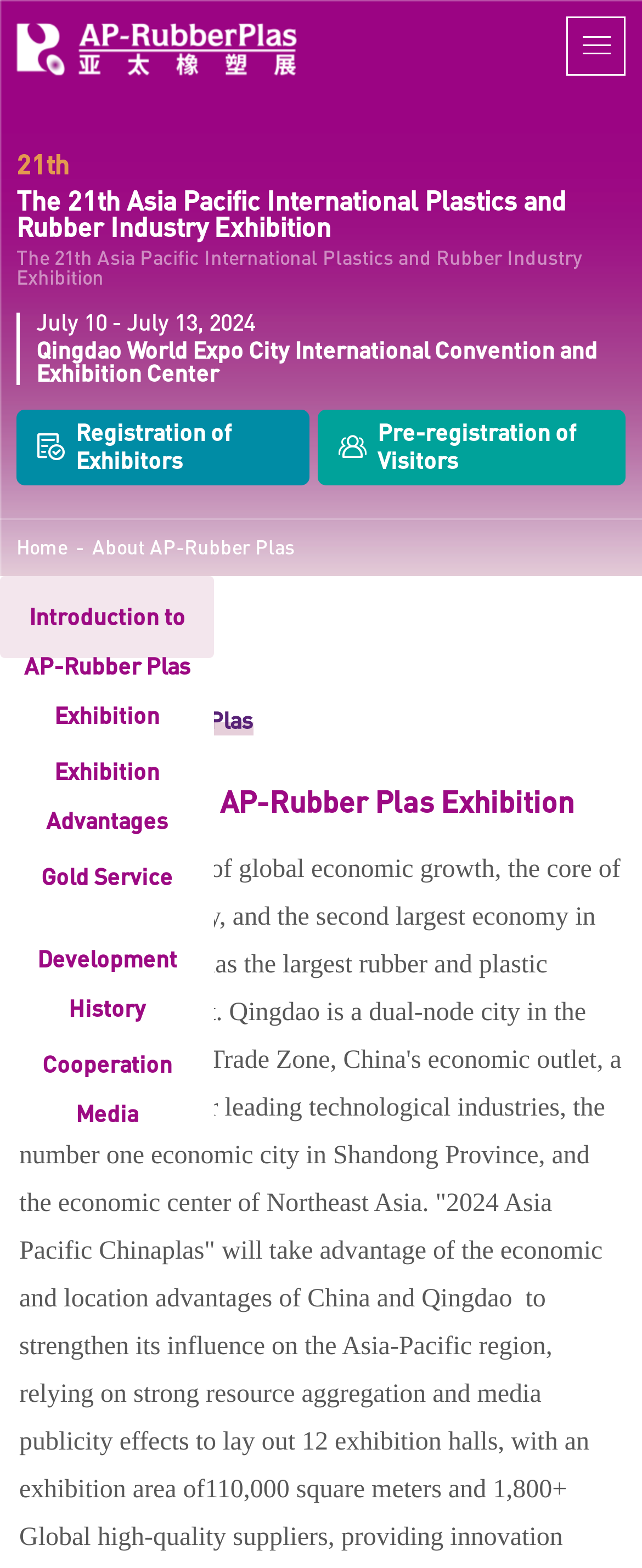Identify and provide the text content of the webpage's primary headline.

The 21th Asia Pacific International Plastics and Rubber Industry Exhibition